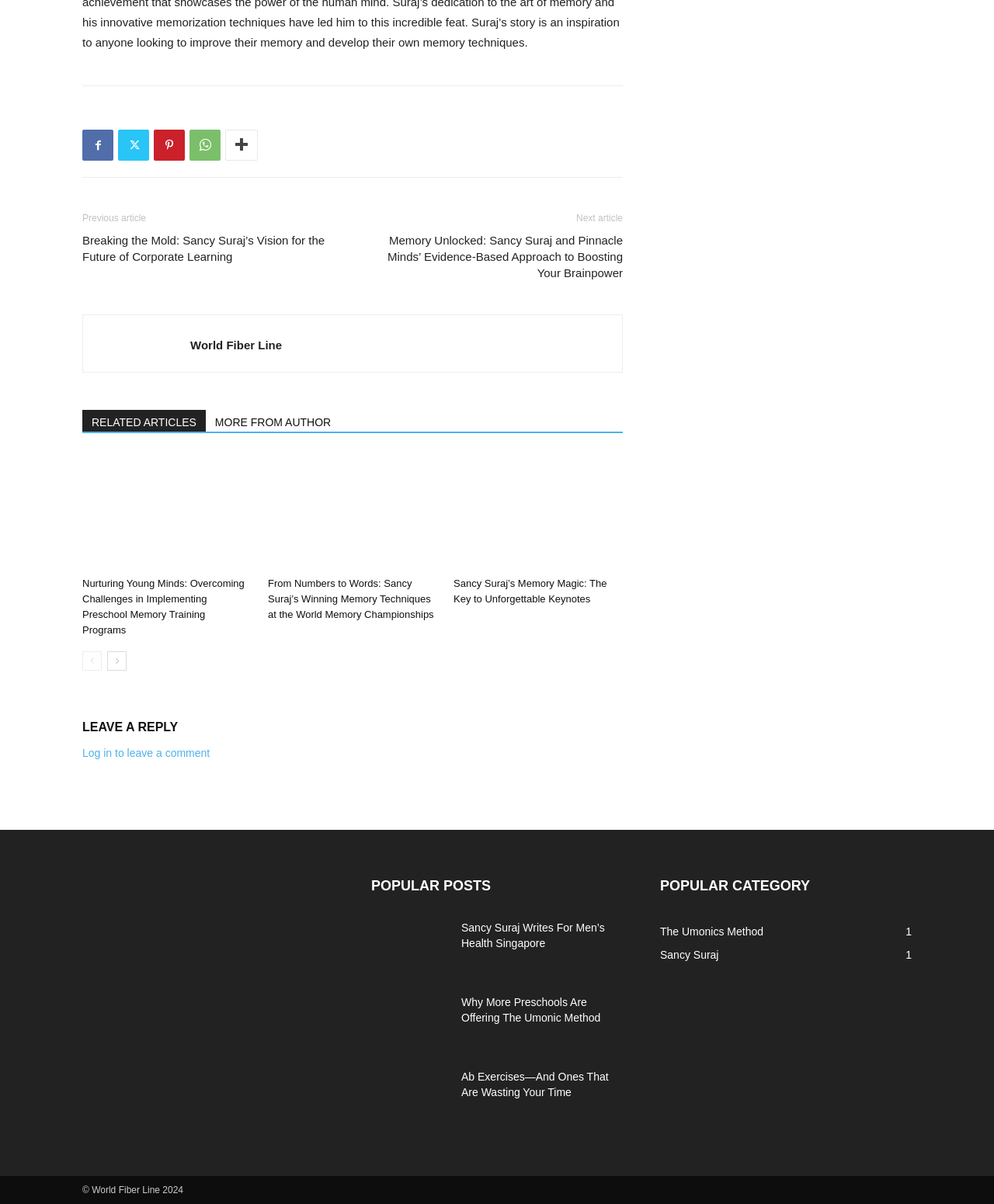Kindly provide the bounding box coordinates of the section you need to click on to fulfill the given instruction: "Log in or sign up".

None